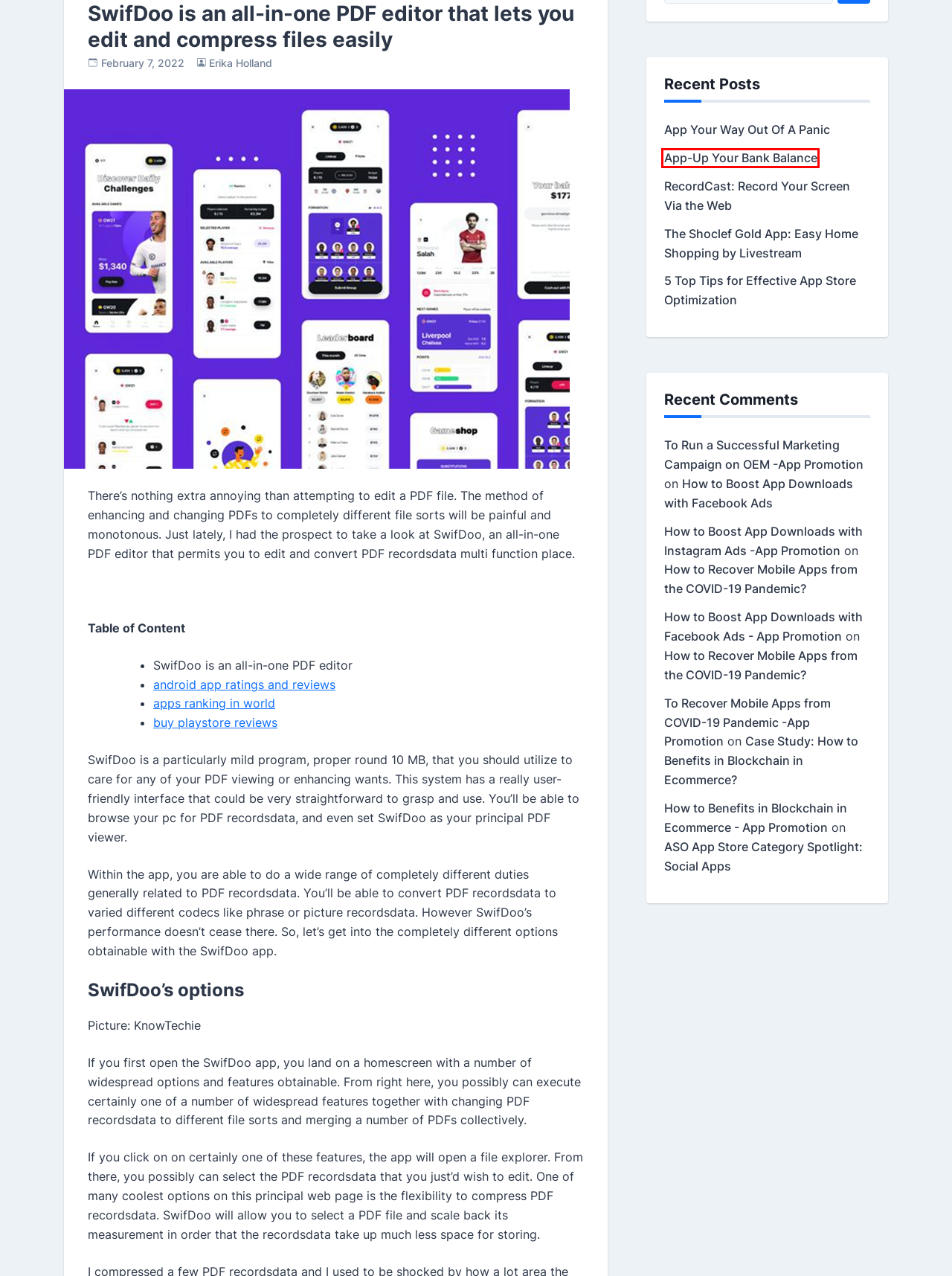Examine the screenshot of a webpage with a red bounding box around a specific UI element. Identify which webpage description best matches the new webpage that appears after clicking the element in the red bounding box. Here are the candidates:
A. How to Boost App Downloads with Instagram Ads -App Promotion
B. App-Up Your Bank Balance - Android & iOS App Promotion
C. 5 Top Tips for Effective ASO - Android & iOS App Promotion
D. To Run a Successful Marketing Campaign on OEM -App Promotion
E. How to Boost App Downloads with Facebook Ads - App Promotion
F. Easy Home Shopping by Livestream - Android App Promotion
G. RecordCast: Record Your Screen Via the Web - App Promotion
H. To Recover Mobile Apps from COVID-19 Pandemic -App Promotion

B